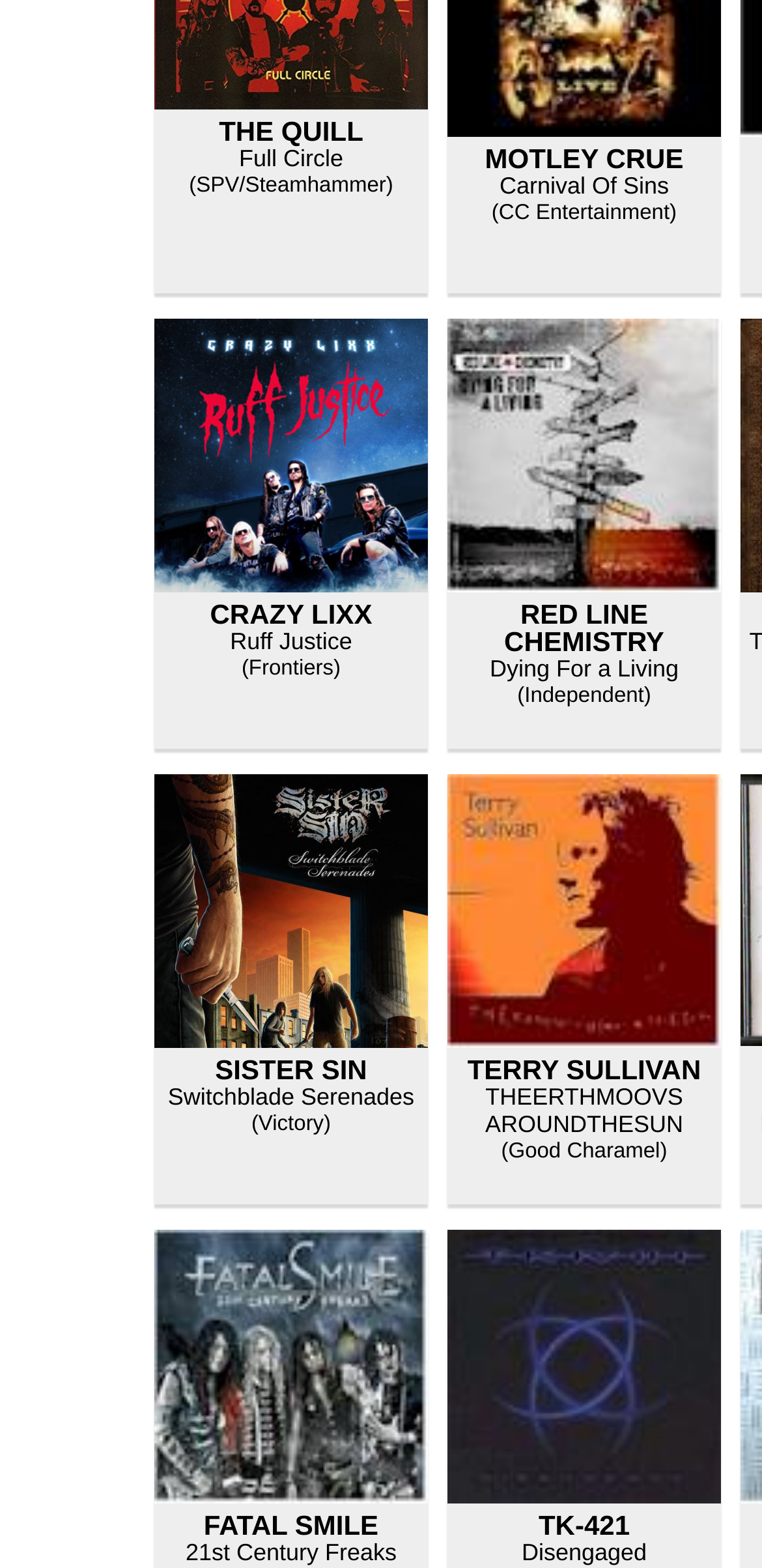What is the name of the band with the album 'Carnival Of Sins'?
Answer the question using a single word or phrase, according to the image.

MOTLEY CRUE